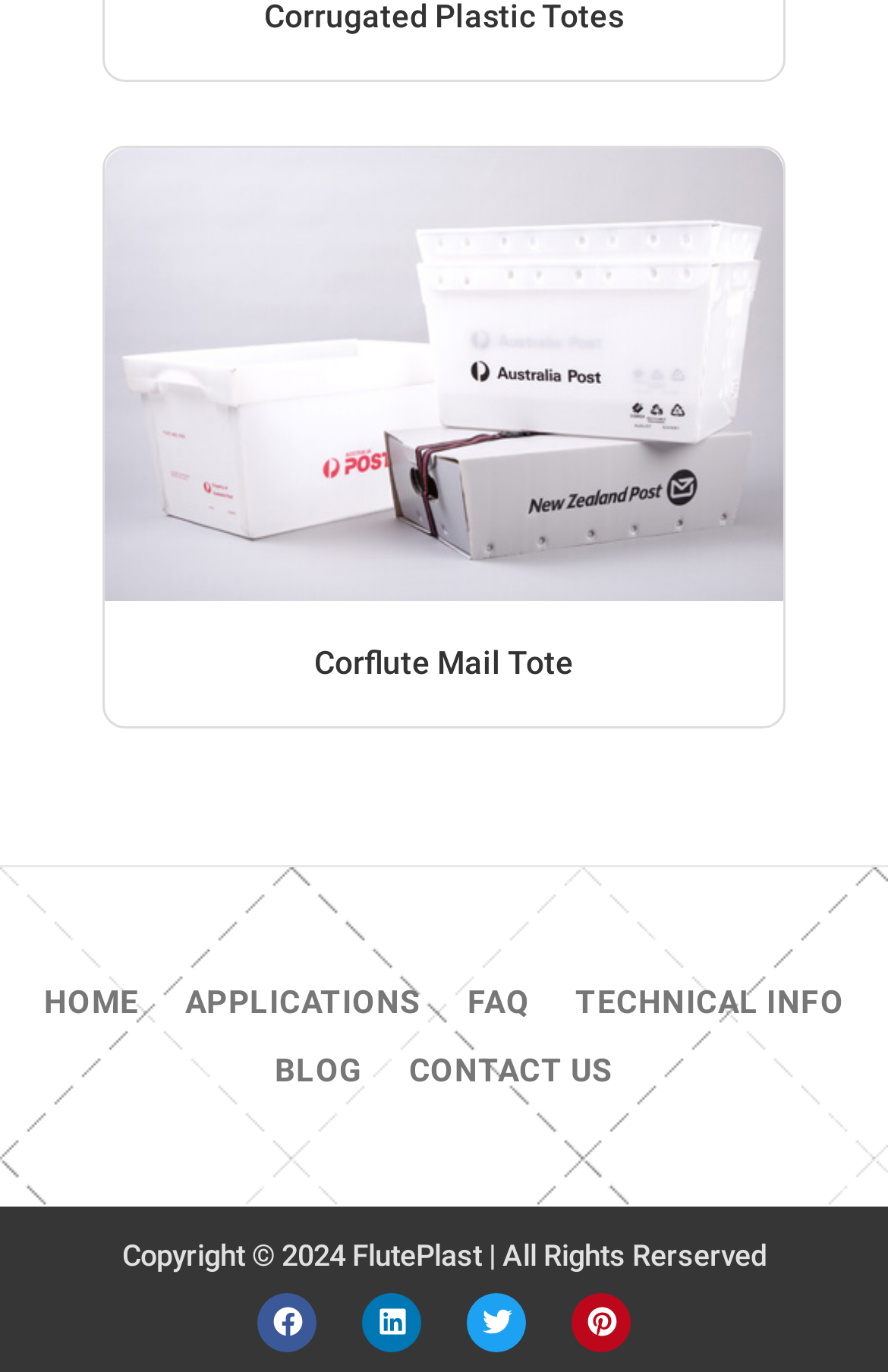Identify the bounding box coordinates of the clickable region necessary to fulfill the following instruction: "contact us". The bounding box coordinates should be four float numbers between 0 and 1, i.e., [left, top, right, bottom].

[0.435, 0.755, 0.717, 0.805]